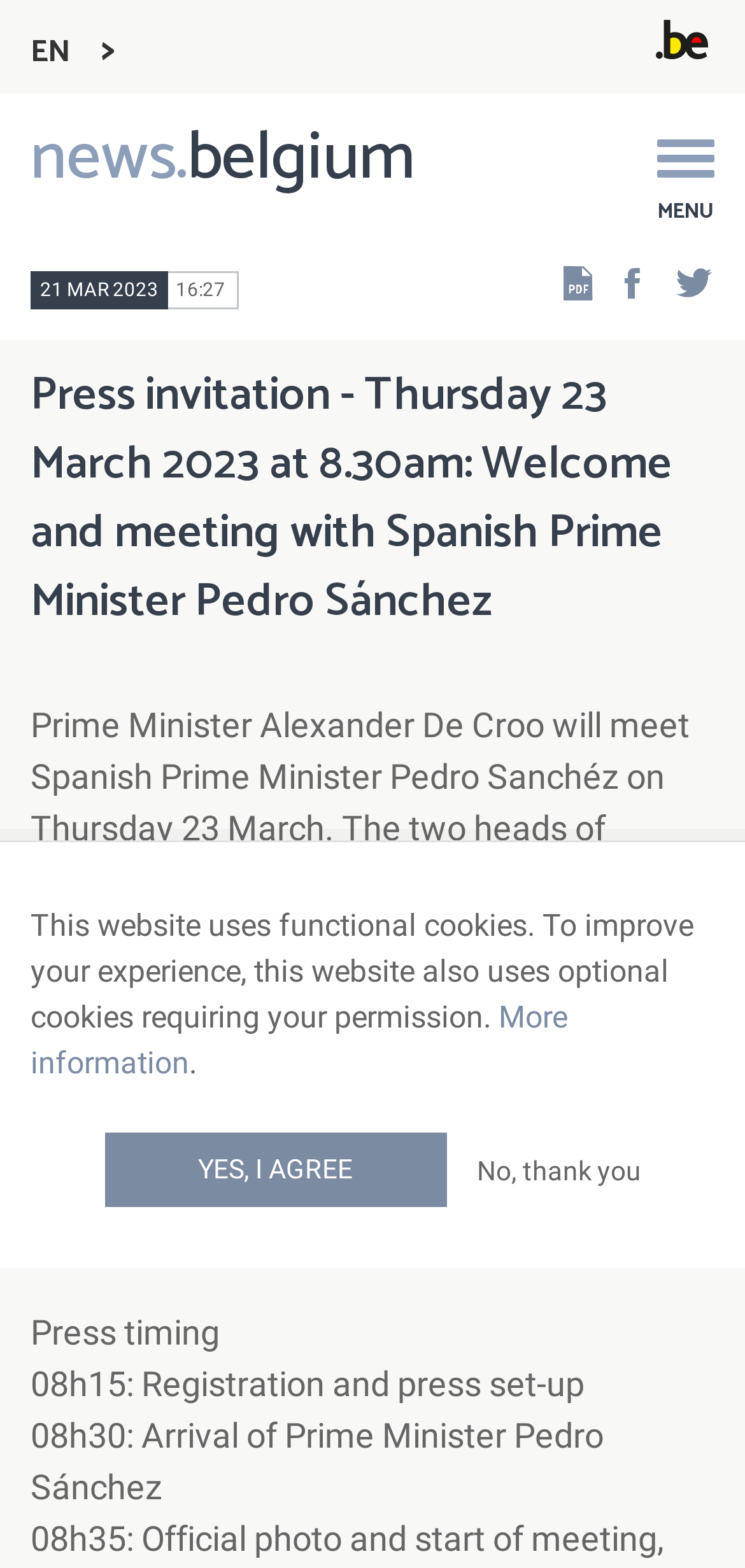Given the description "More information", provide the bounding box coordinates of the corresponding UI element.

[0.041, 0.637, 0.762, 0.689]